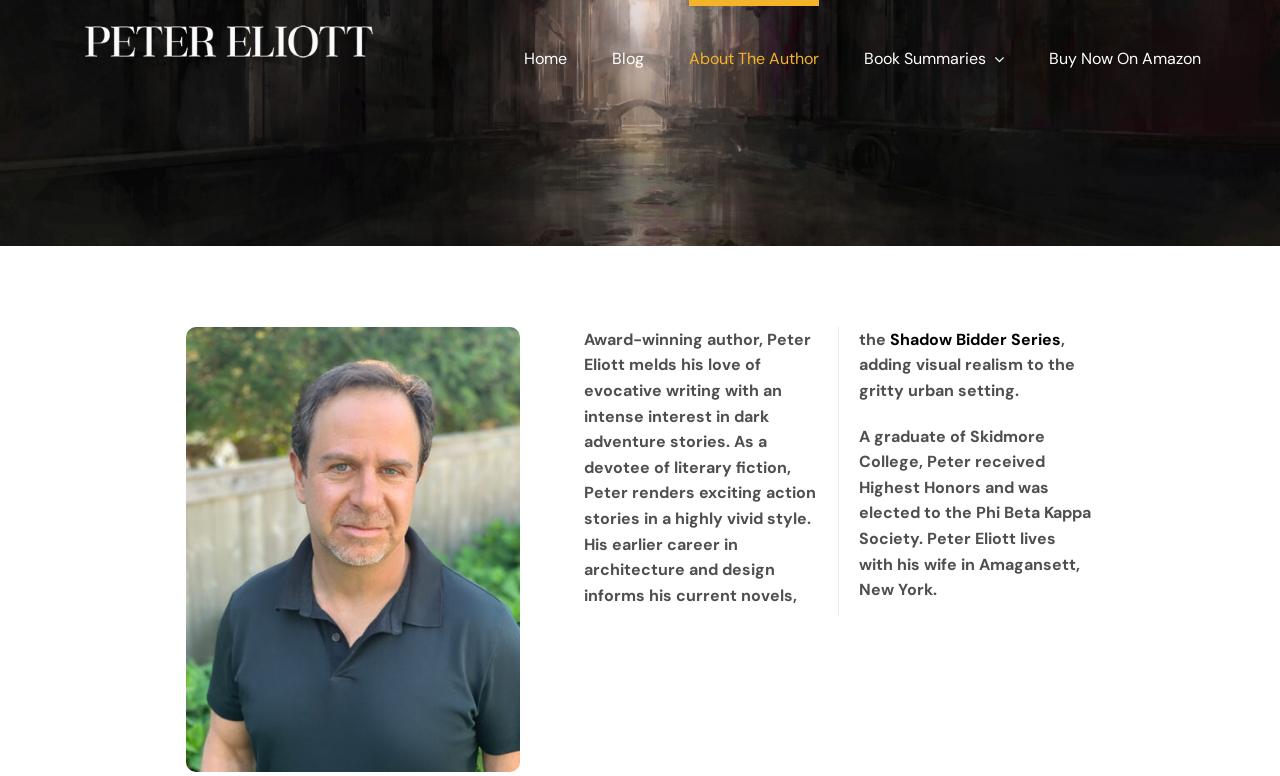Analyze the image and answer the question with as much detail as possible: 
What is the author's educational background?

The author's educational background is mentioned in the static text 'A graduate of Skidmore College, Peter received Highest Honors and was elected to the Phi Beta Kappa Society.'